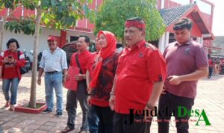Answer the question using only a single word or phrase: 
What is the woman in the red hijab exuding?

Confidence